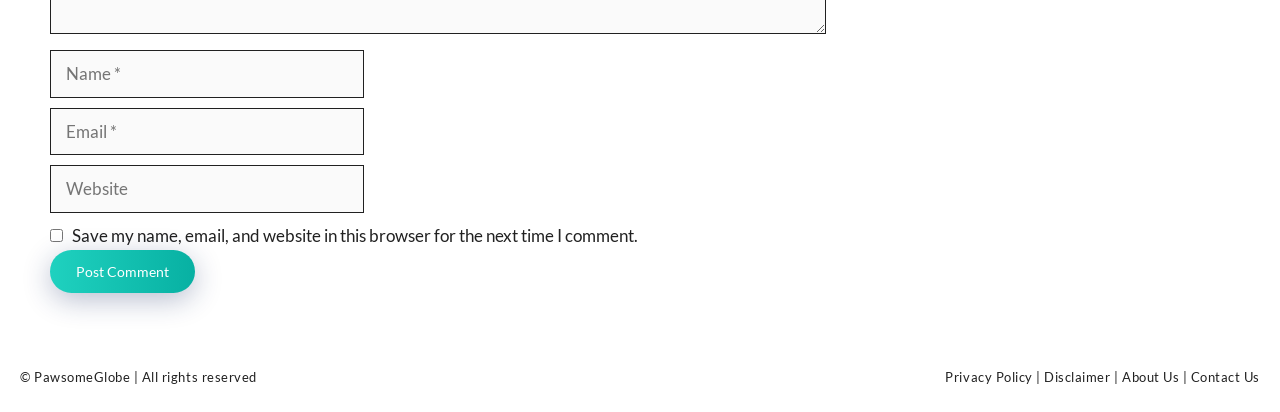What are the available links at the bottom of the webpage?
Based on the image, provide your answer in one word or phrase.

Privacy Policy, Disclaimer, About Us, Contact Us